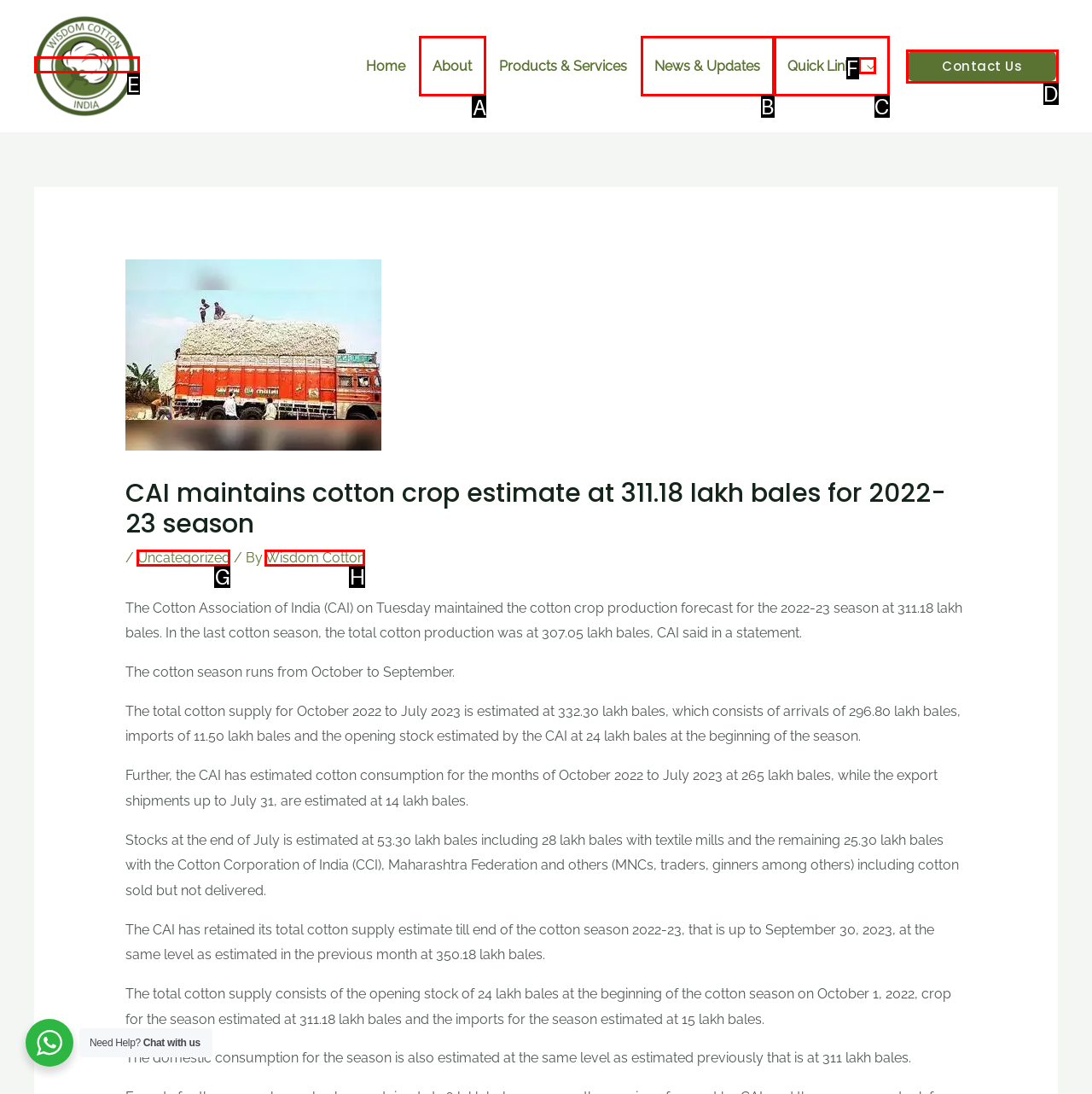From the available options, which lettered element should I click to complete this task: Click on the 'About' link?

A